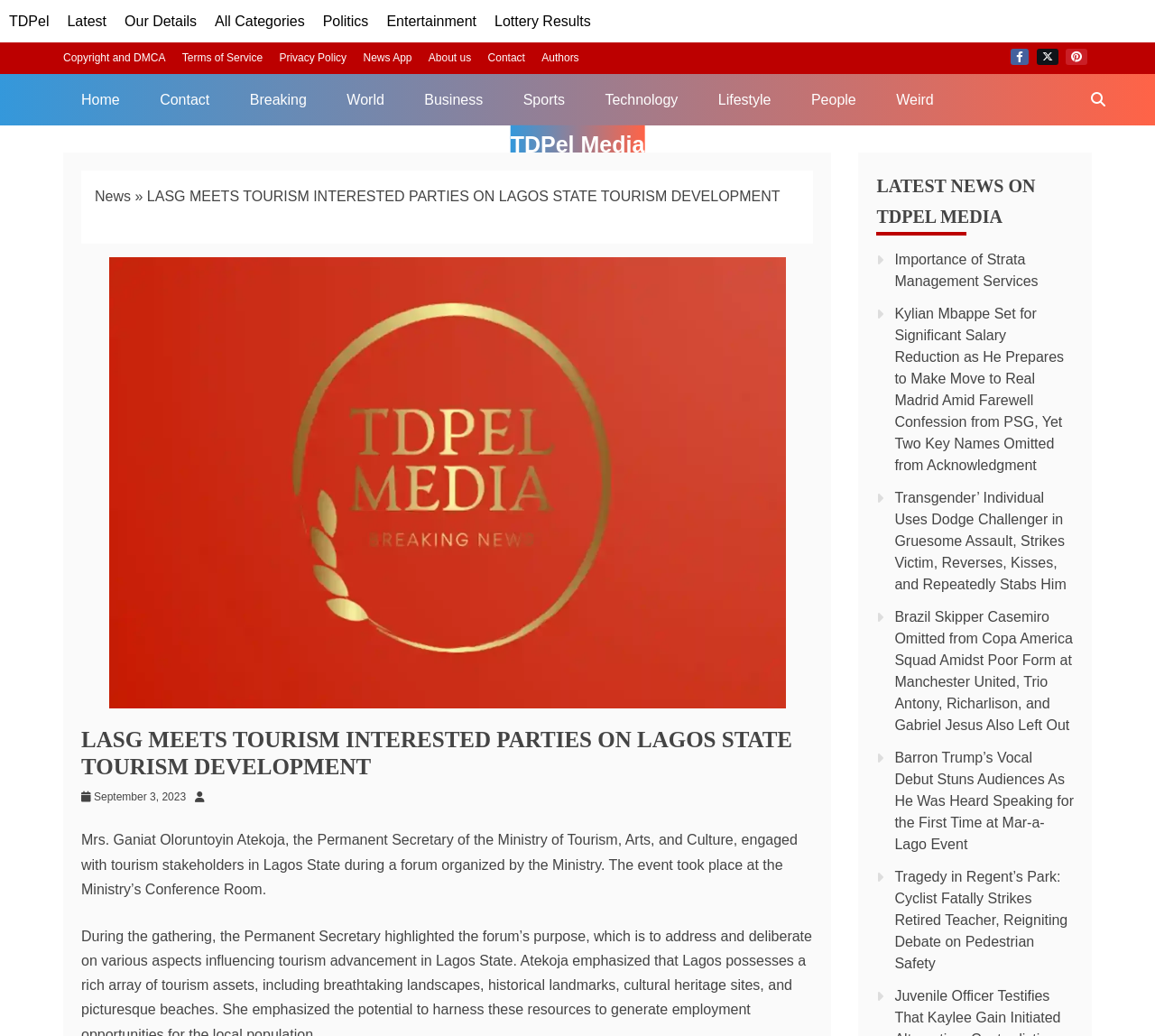What is the date of the article?
Look at the image and respond to the question as thoroughly as possible.

I found the date of the article by looking at the link 'September 3, 2023' which is located below the article title.